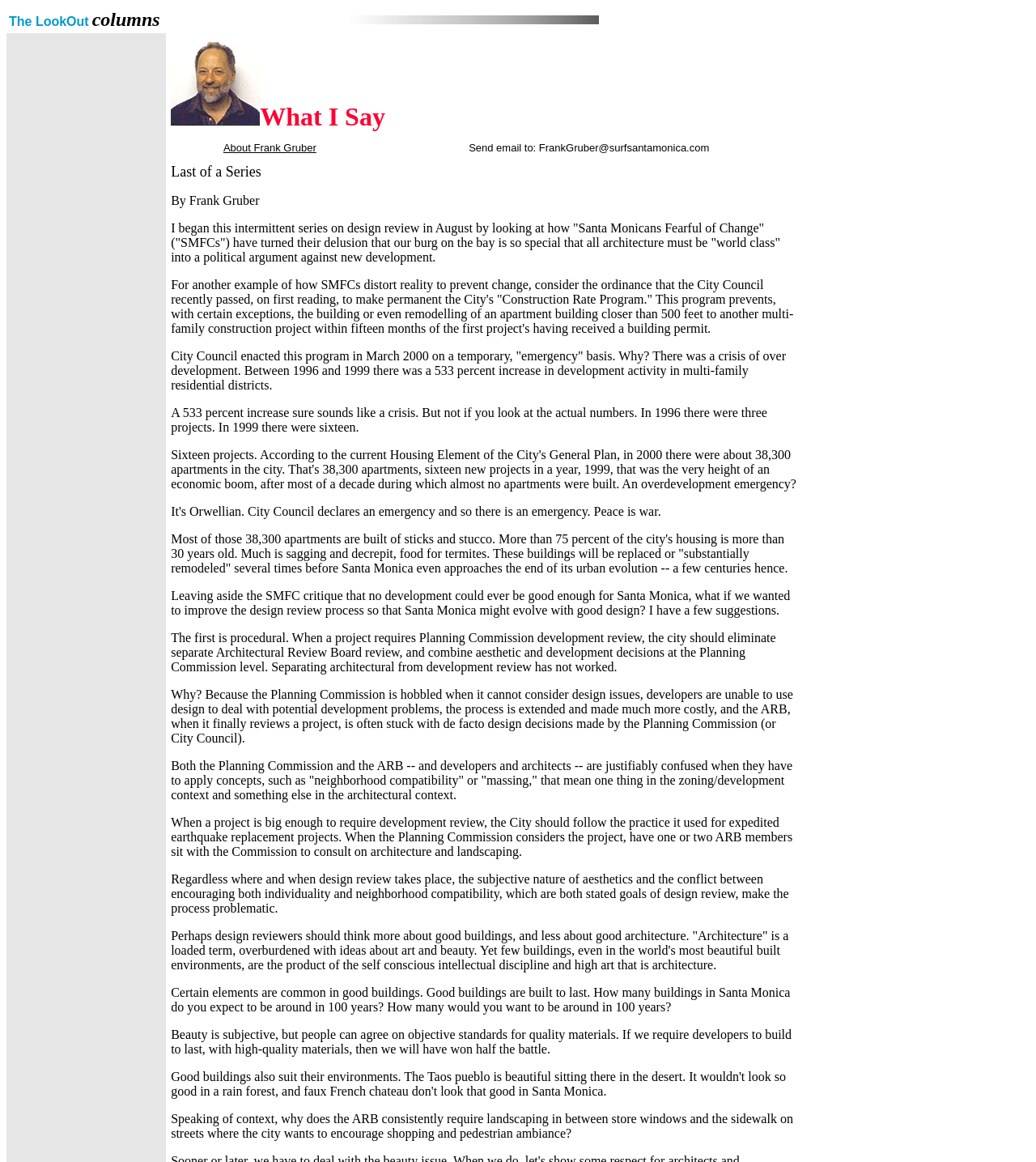Respond to the question below with a single word or phrase: What is the purpose of the image on the top-right corner?

Decoration